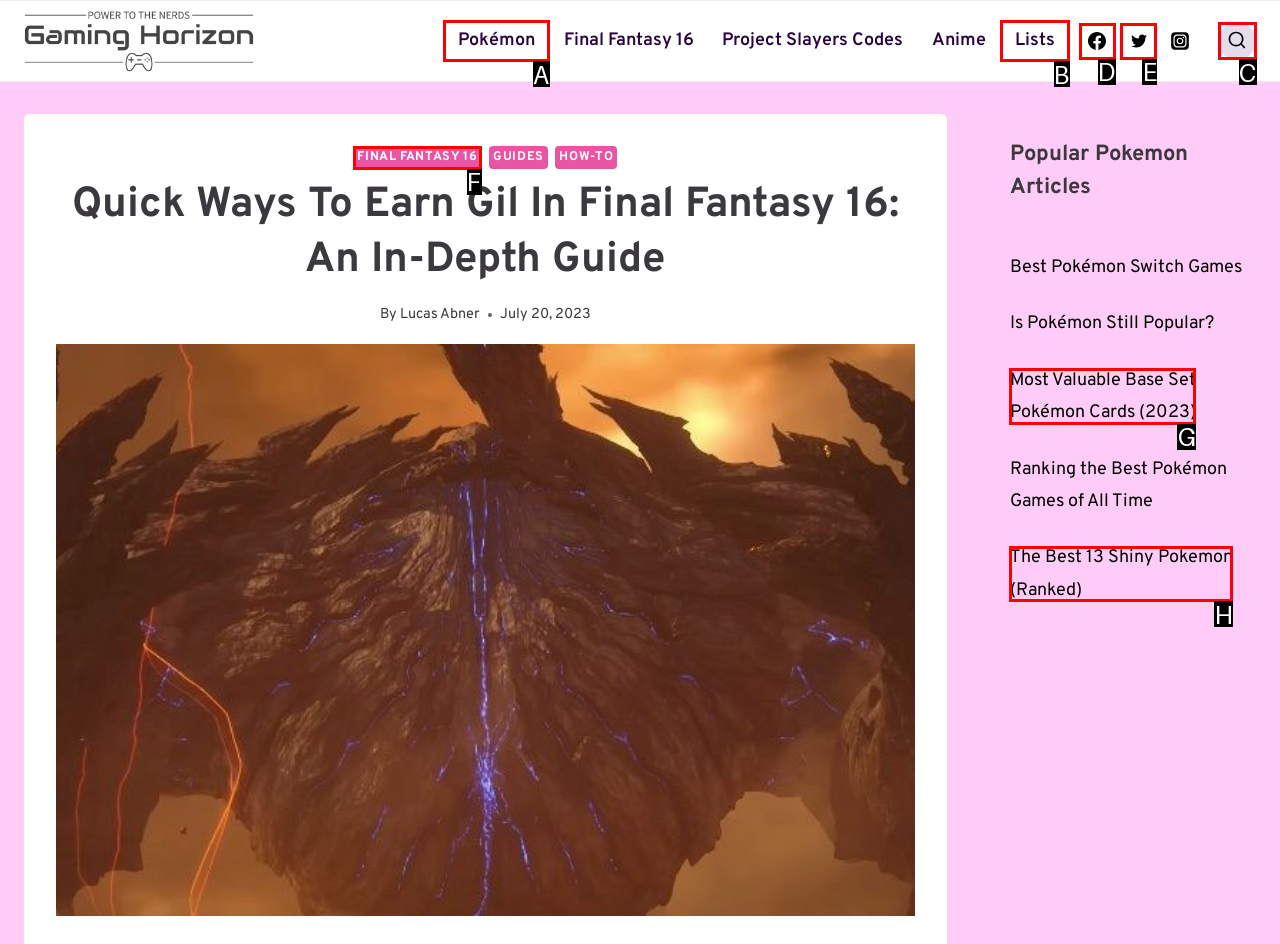Select the letter of the UI element that best matches: Twitter
Answer with the letter of the correct option directly.

E